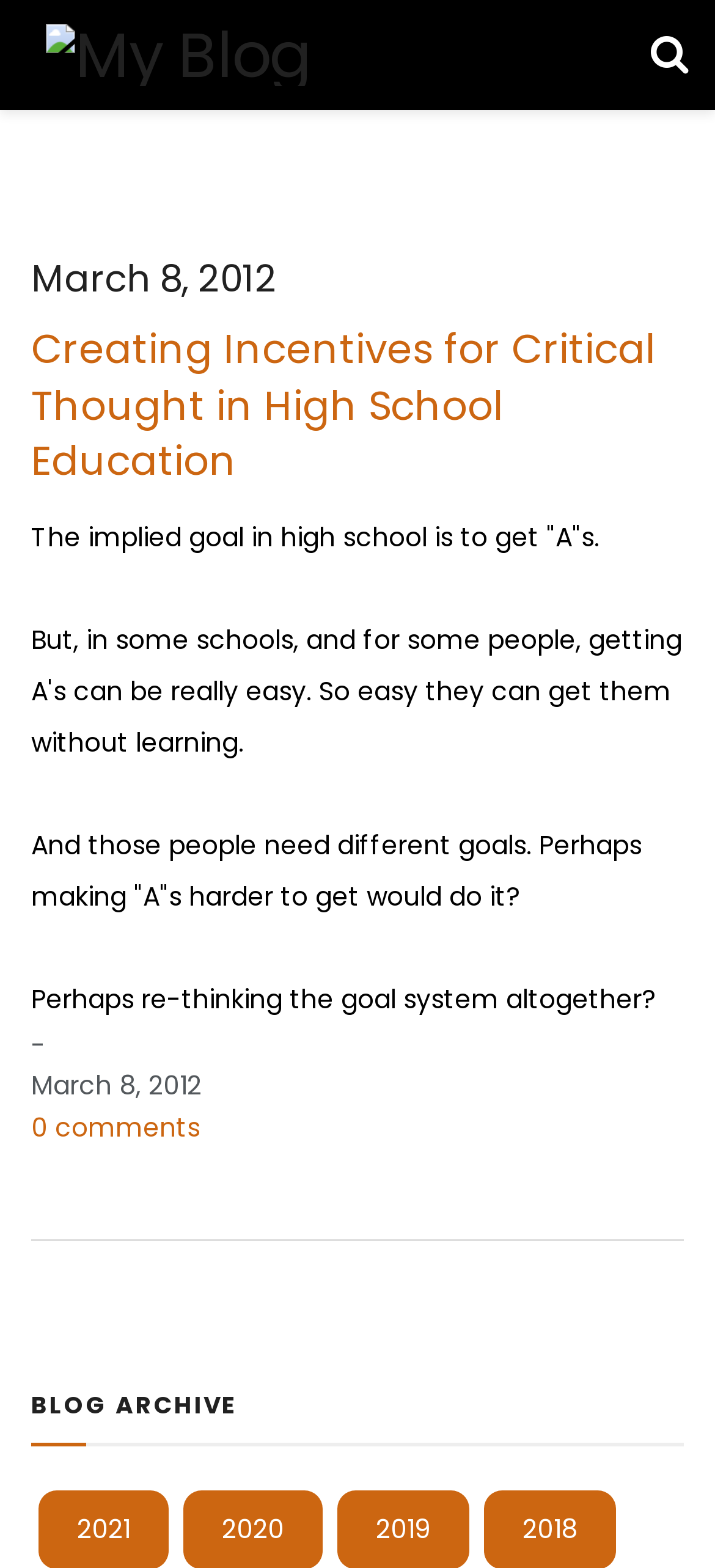How many comments does the blog post have?
Please respond to the question with as much detail as possible.

I found the number of comments by looking at the StaticText element with the text '0 comments', which indicates that the blog post has no comments.